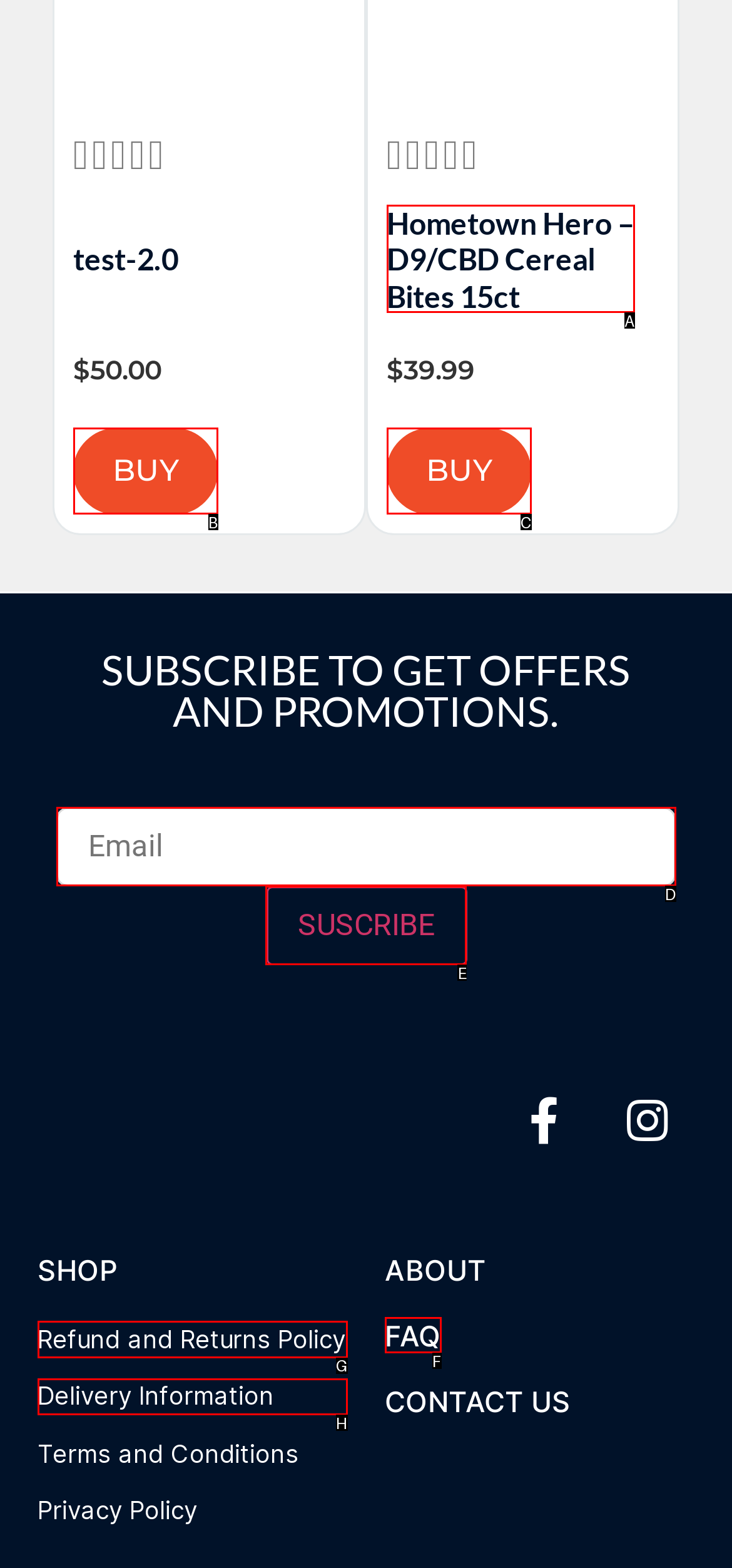Select the option that aligns with the description: Refund and Returns Policy
Respond with the letter of the correct choice from the given options.

G